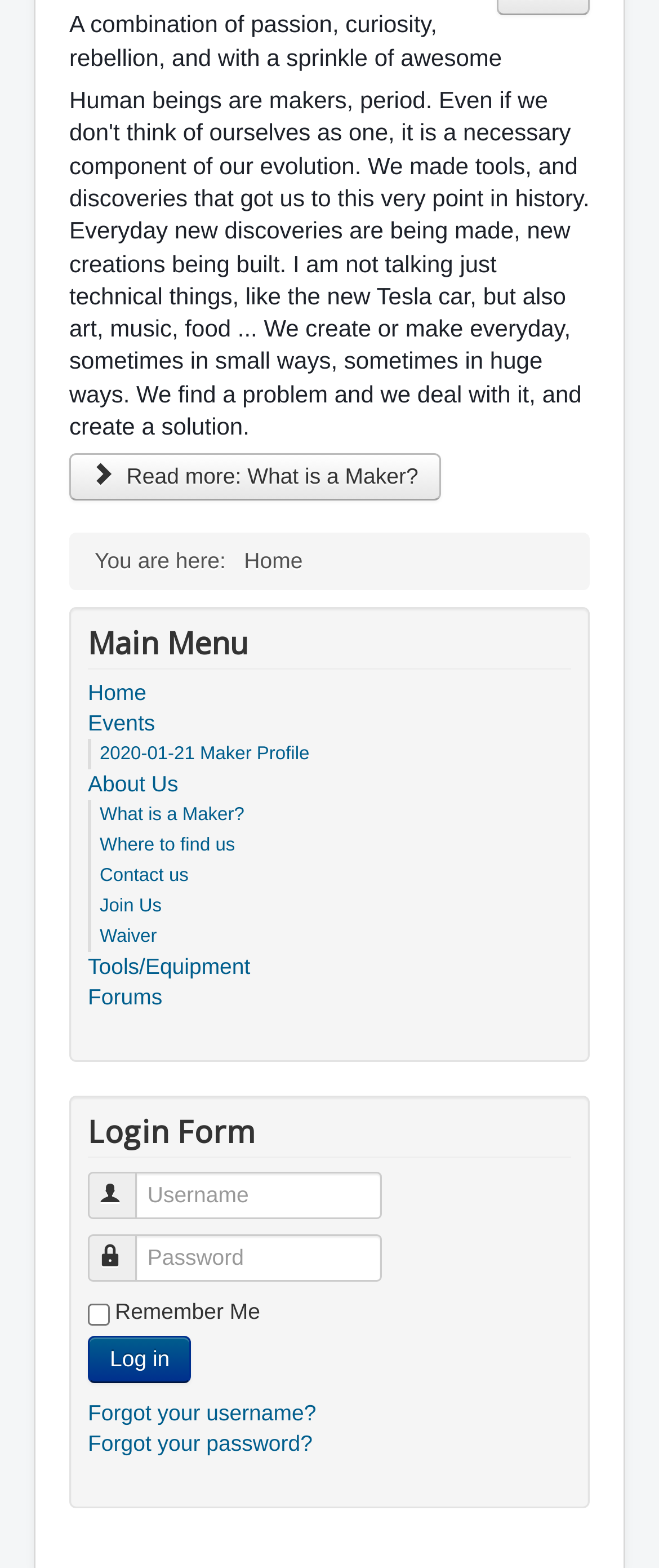Determine the bounding box coordinates of the region I should click to achieve the following instruction: "Click on 'Forgot your username?'". Ensure the bounding box coordinates are four float numbers between 0 and 1, i.e., [left, top, right, bottom].

[0.133, 0.893, 0.48, 0.909]